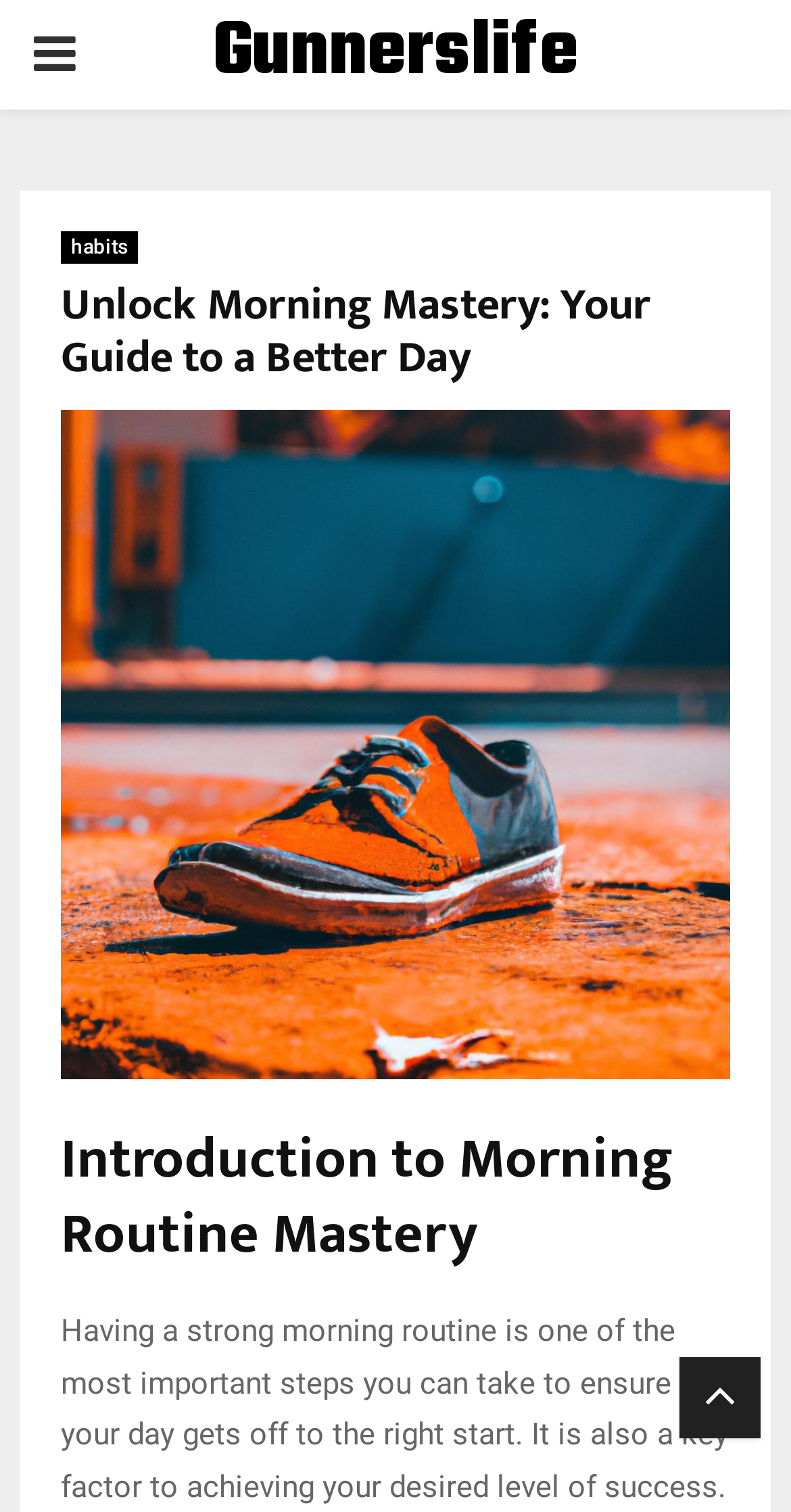Please analyze the image and provide a thorough answer to the question:
What is the purpose of the link at the bottom-right corner?

The link '' is located at the bottom-right corner of the webpage, but its purpose is unclear without additional context. It may be a social media link or a link to a related webpage.